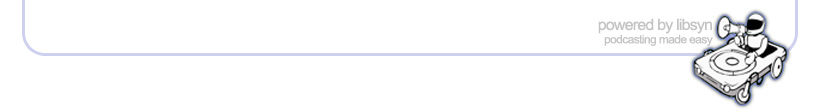Illustrate the image with a detailed and descriptive caption.

The image features a sleek, modern design element associated with podcasting, showcasing a stylized graphic of a turntable with a vinyl record and a cartoonish representation of a character wearing headphones. The caption below reads "powered by libsyn," indicating that this service is utilized for podcast hosting, making podcasting accessible and easy for creators. The overall aesthetic combines a minimalist approach with playful graphics, emphasizing creativity and technological support within the podcasting landscape.